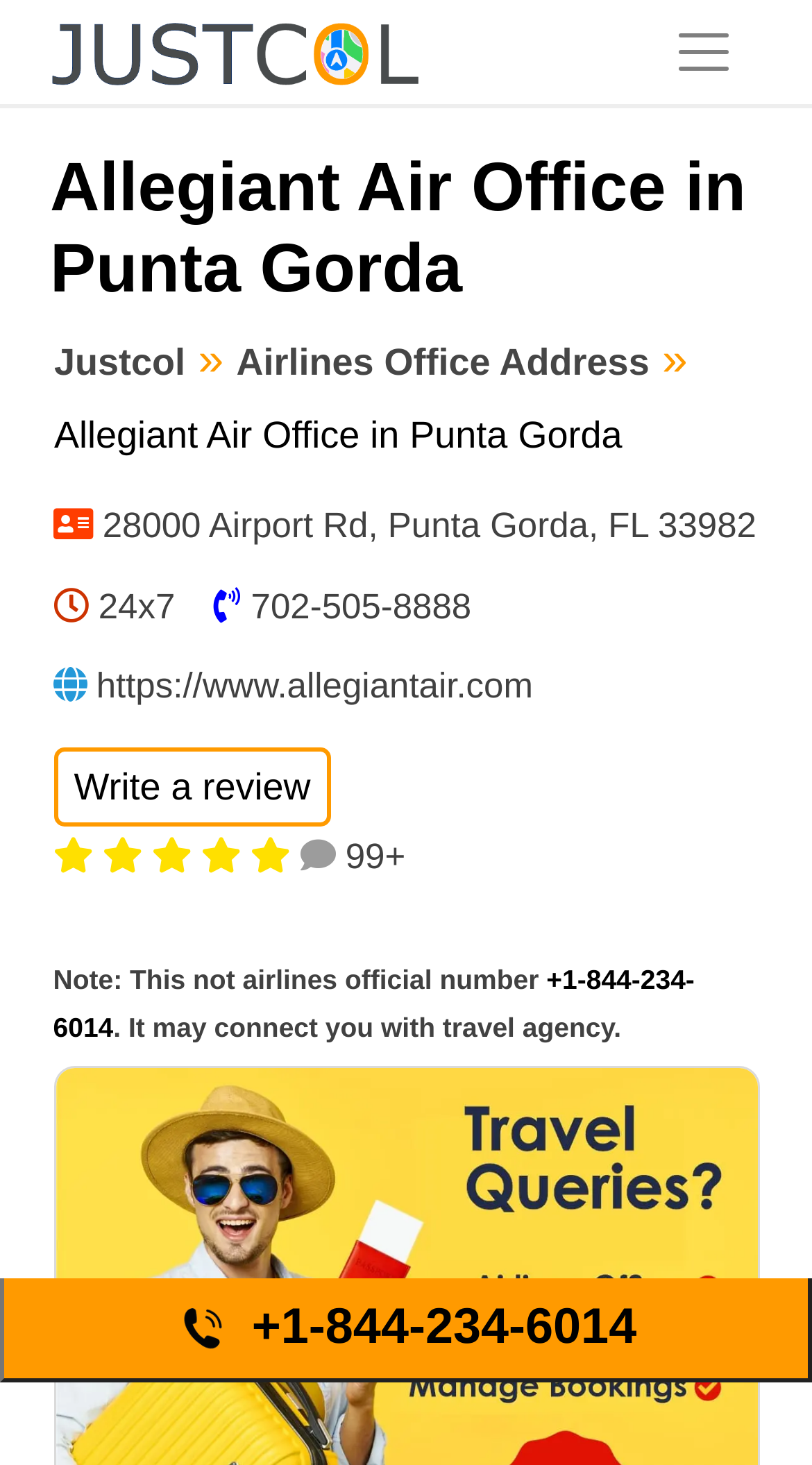Explain in detail what is displayed on the webpage.

The webpage is about Allegiant Air Office in Punta Gorda, providing contact information and other details. At the top-left corner, there is a link to "Justcol" accompanied by an image. On the top-right corner, there is a button to toggle navigation. 

Below the navigation button, there is a heading that reads "Allegiant Air Office in Punta Gorda". Underneath the heading, there is a navigation section with breadcrumbs, which includes links to "Justcol" and "Airlines Office Address". 

The main content of the webpage starts with the address "28000 Airport Rd, Punta Gorda, FL 33982" located at the top-center of the page. Below the address, there are three lines of text: "24x7", "702-505-8888", and "https://www.allegiantair.com", which are likely the office hours, phone number, and website of Allegiant Air Office in Punta Gorda, respectively.

On the left side of the page, there is a link to "Write a review" and a text "99+" nearby. Below these elements, there is a note that reads "This not airlines official number" and a link to "+1-844-234-6014", which is likely a customer service number. The note also mentions that the number may connect you with a travel agency.

At the bottom of the page, there is a button with a phone icon and the text "+1-844-234-6014", which is likely a call-to-action button to contact the customer service.